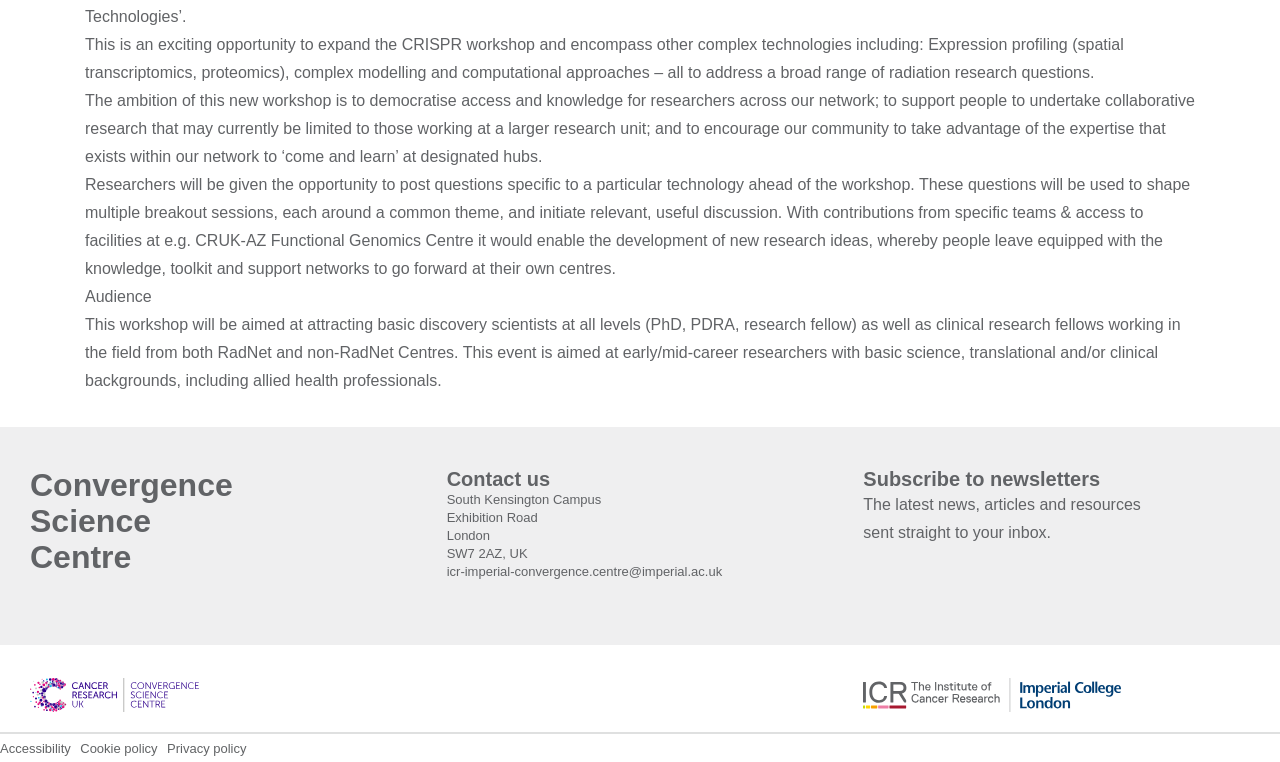What is the location of the Convergence Science Centre?
Provide a detailed and well-explained answer to the question.

The location of the Convergence Science Centre can be inferred from the text 'South Kensington Campus', 'Exhibition Road', 'London', 'SW7 2AZ, UK' which suggests that the centre is located at the South Kensington Campus in London.